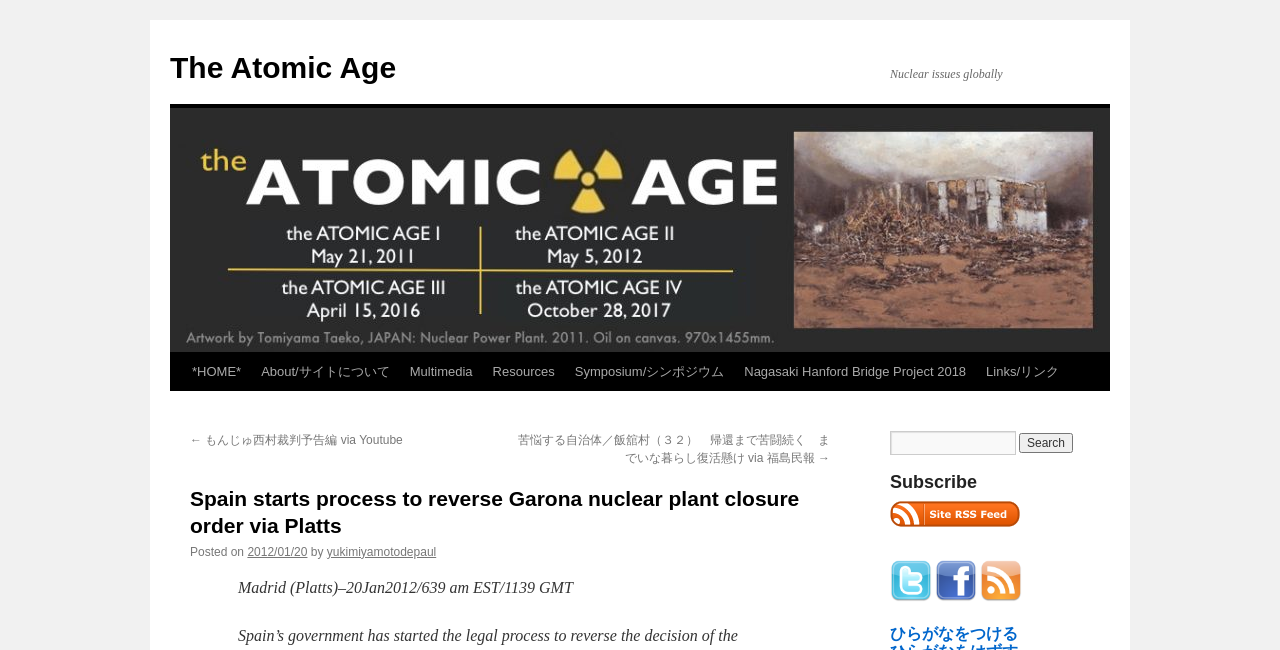Answer the question using only one word or a concise phrase: Who is the author of the article?

yukimiyamotodepaul